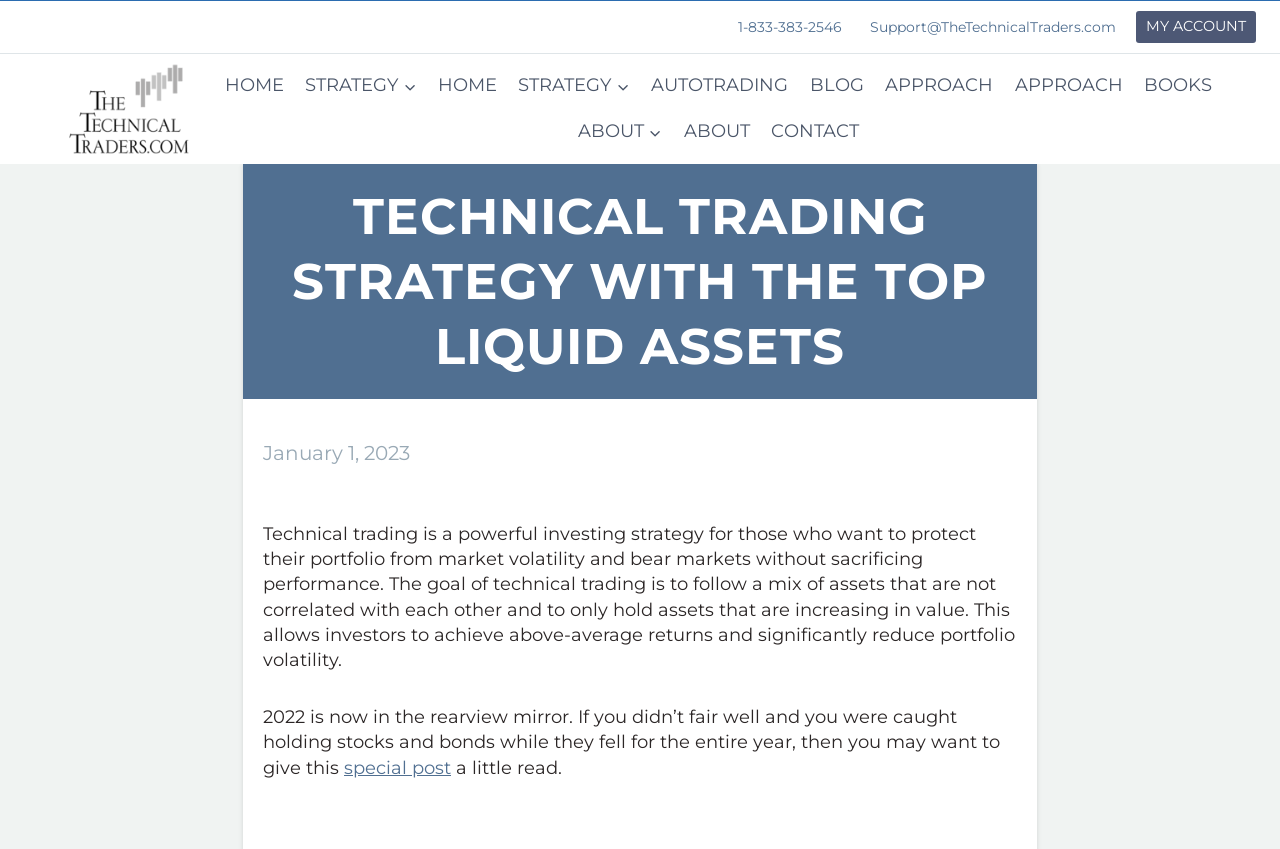Can you find and provide the title of the webpage?

TECHNICAL TRADING STRATEGY WITH THE TOP LIQUID ASSETS